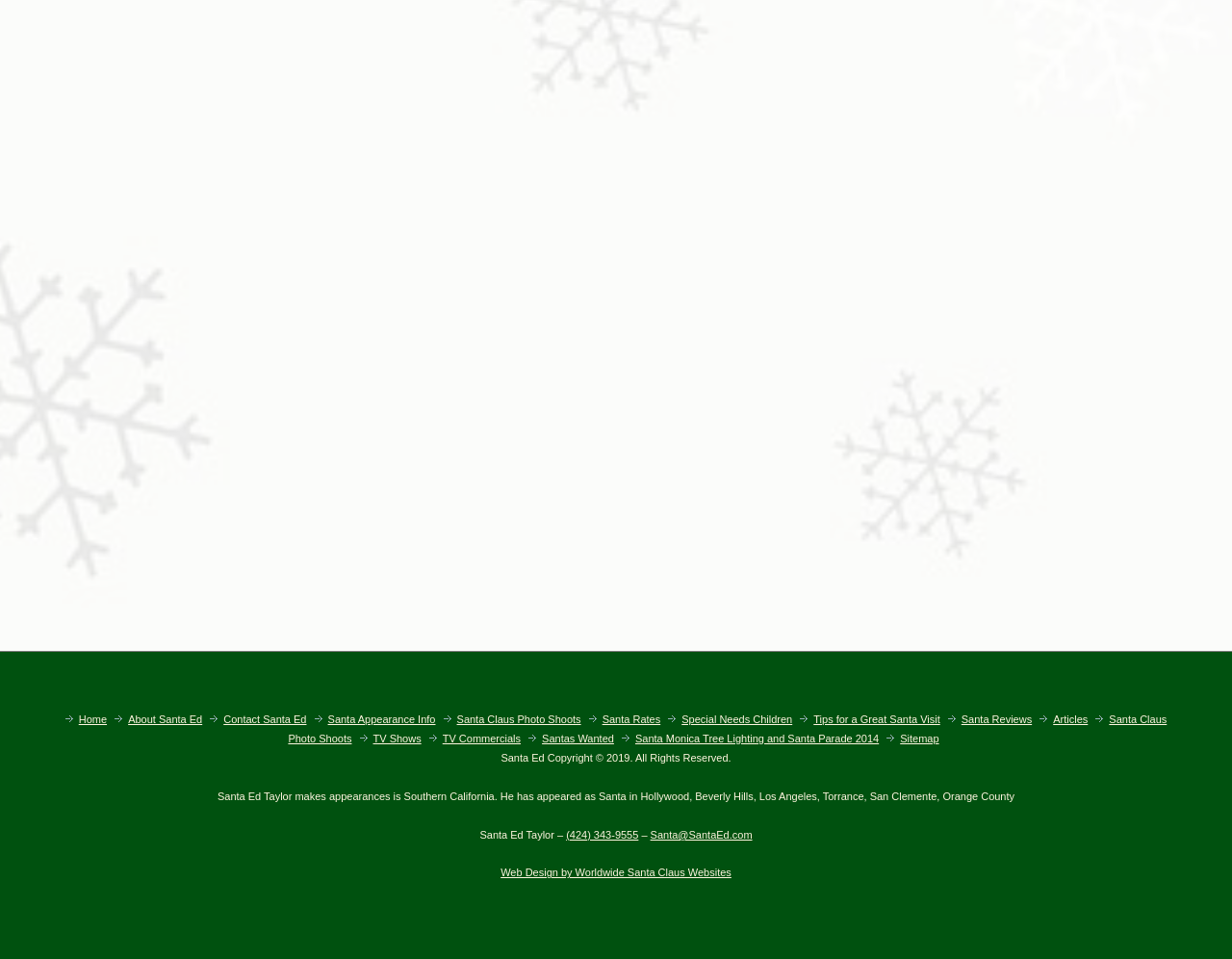How many images are there on the webpage?
Please answer using one word or phrase, based on the screenshot.

3